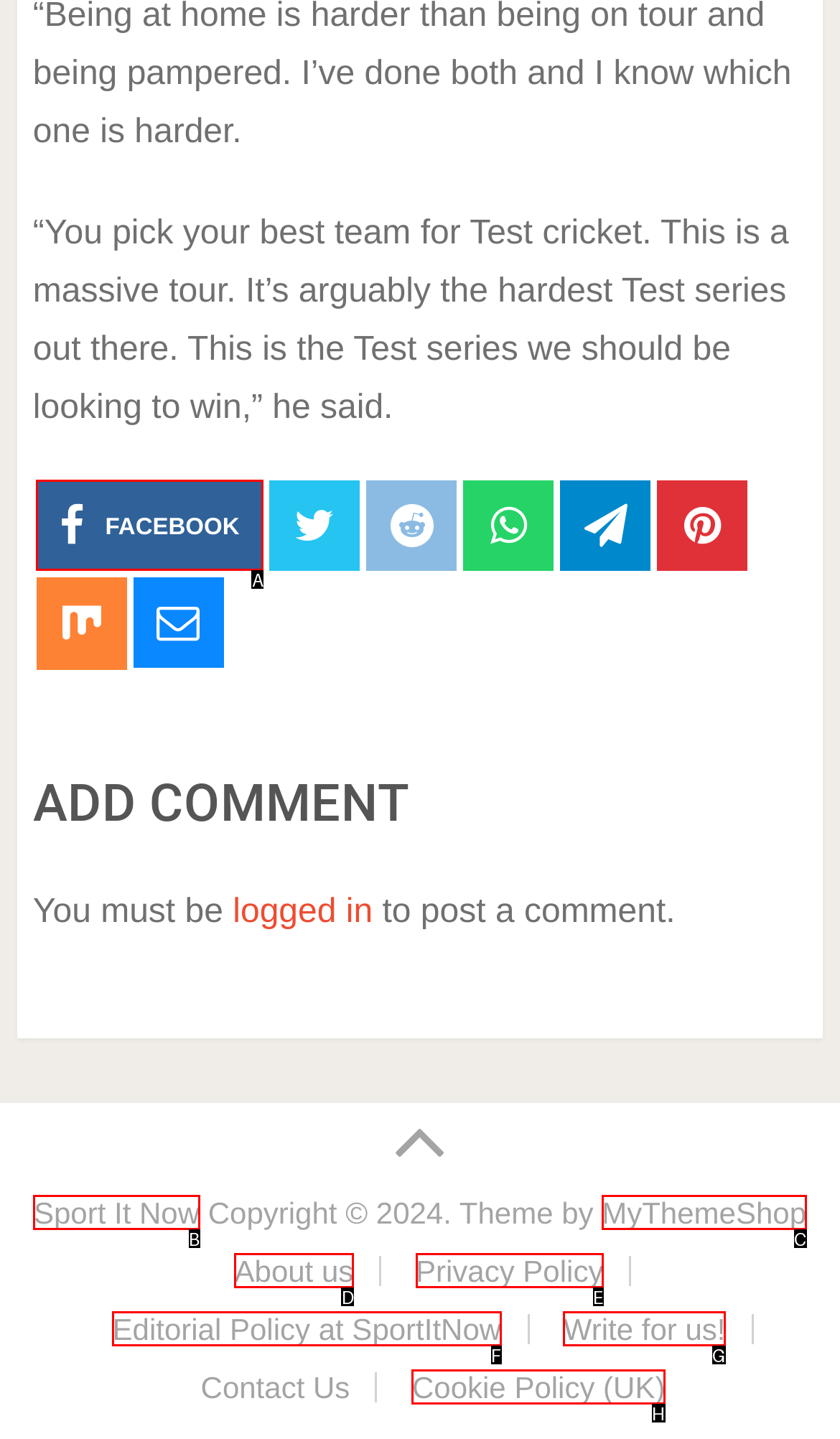Identify the letter of the UI element you should interact with to perform the task: Visit the About us page
Reply with the appropriate letter of the option.

D